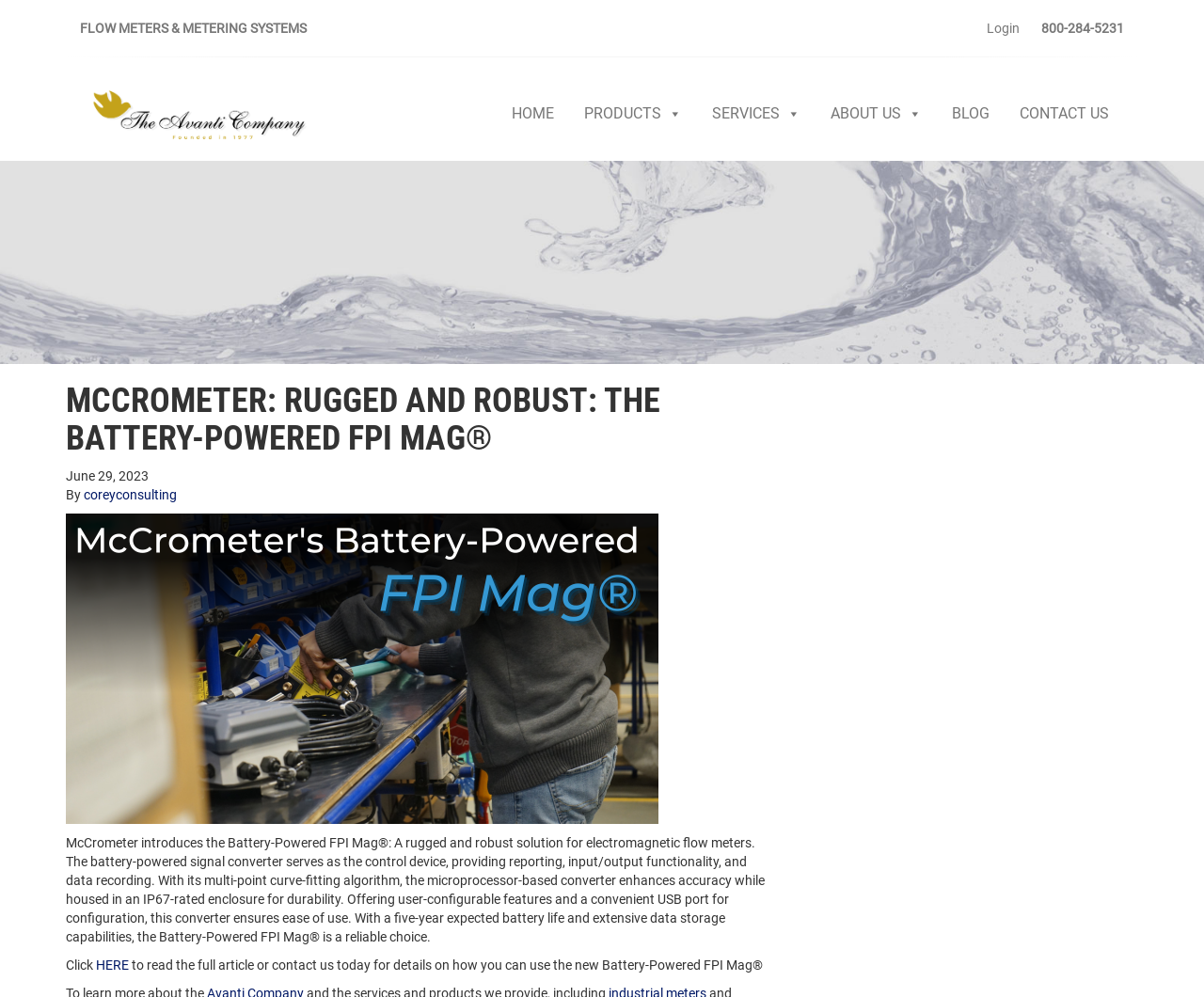Locate the bounding box coordinates of the element to click to perform the following action: 'Click on the login link'. The coordinates should be given as four float values between 0 and 1, in the form of [left, top, right, bottom].

[0.82, 0.021, 0.847, 0.036]